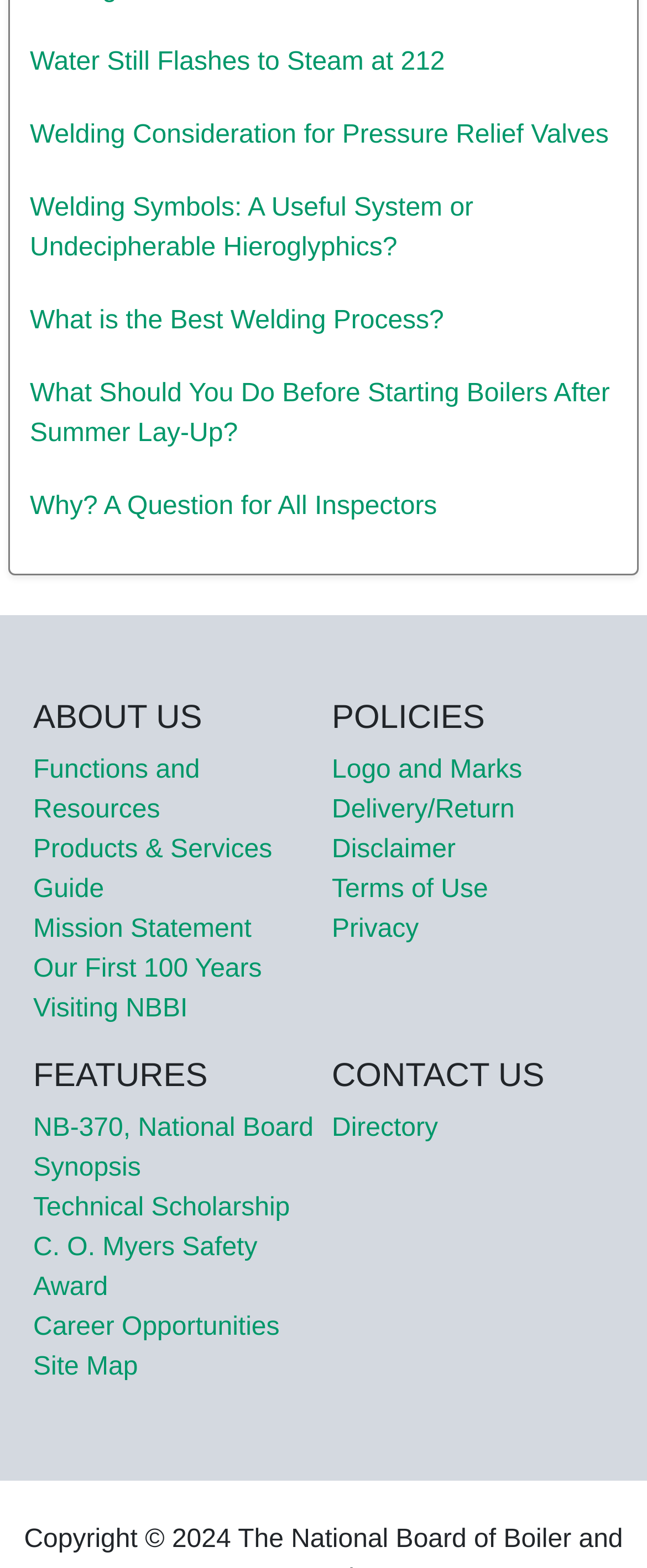Could you highlight the region that needs to be clicked to execute the instruction: "Contact the Directory"?

[0.513, 0.711, 0.677, 0.729]